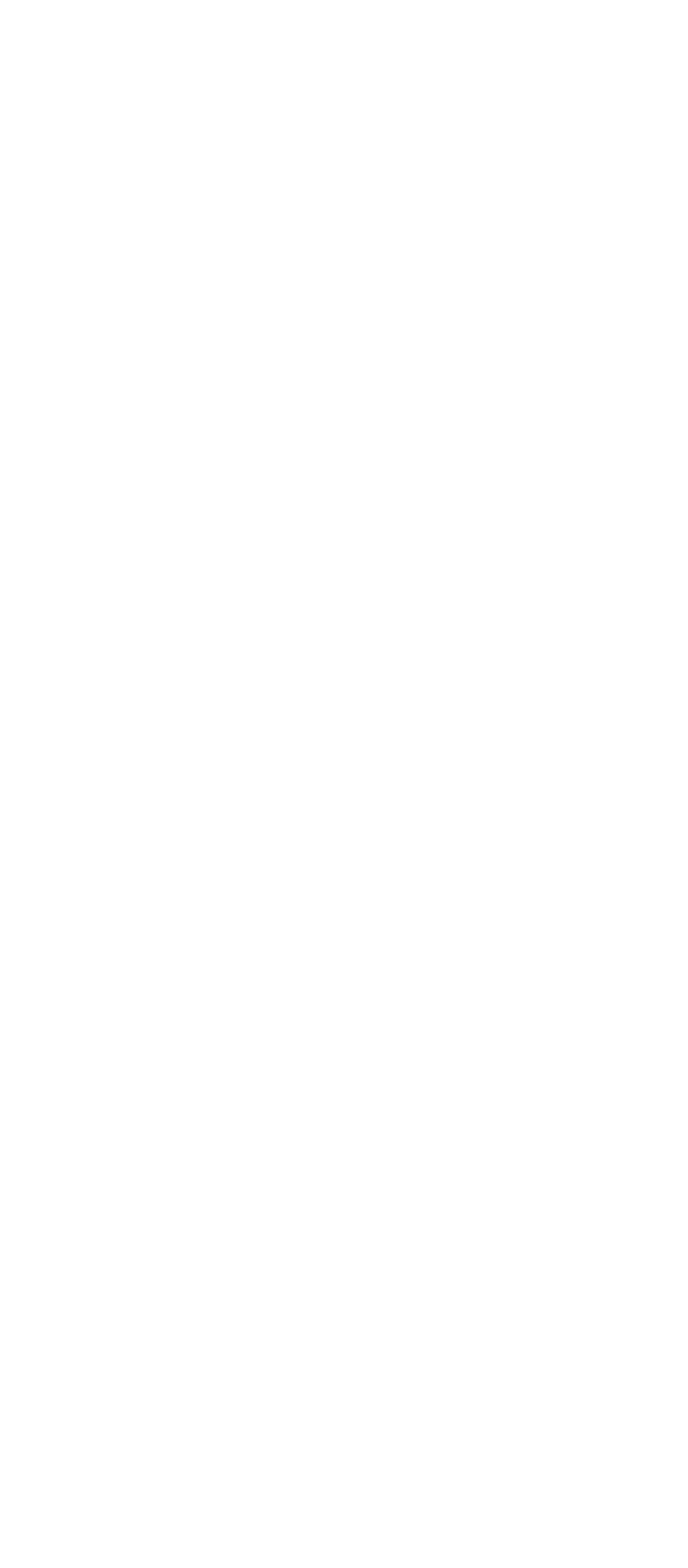Based on the element description: "name="submit" value="Post Comment"", identify the UI element and provide its bounding box coordinates. Use four float numbers between 0 and 1, [left, top, right, bottom].

[0.051, 0.887, 0.949, 0.938]